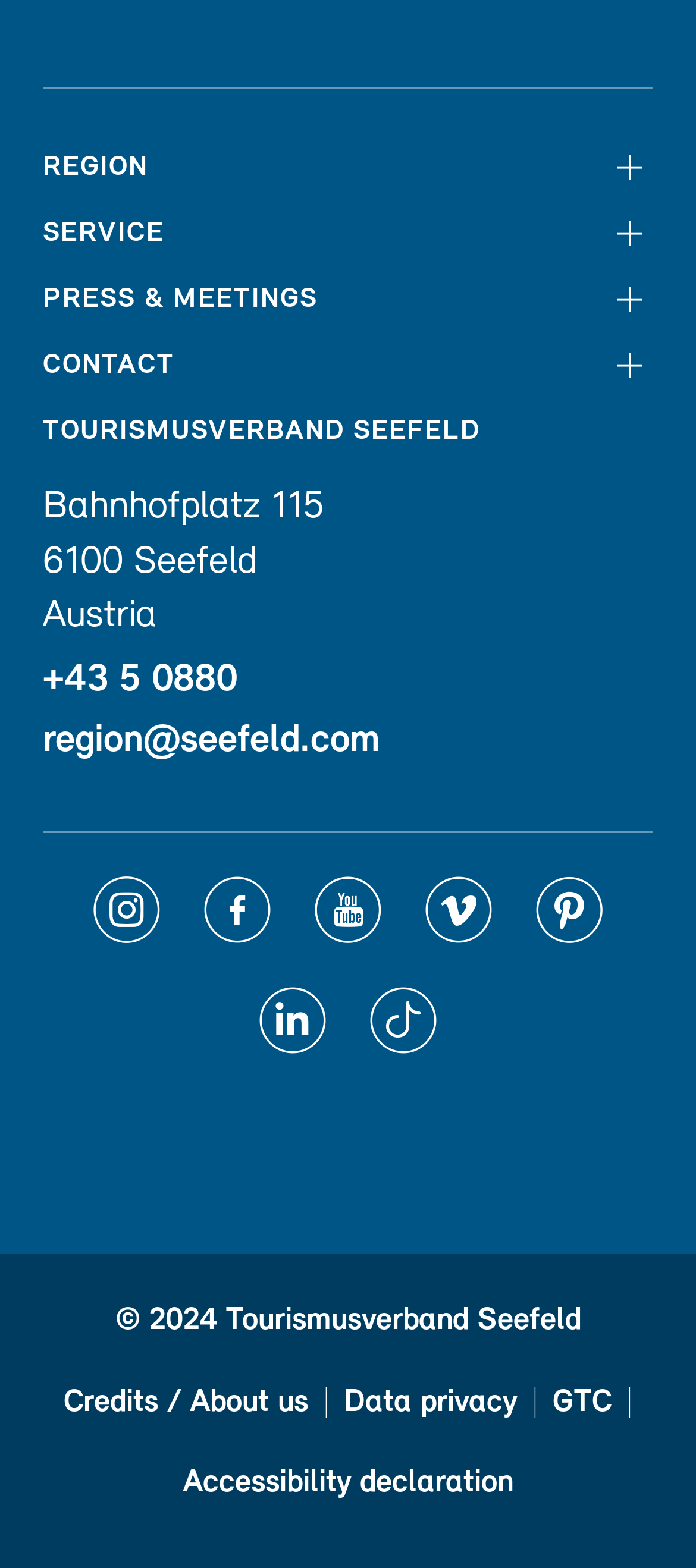How many social media links are there?
Based on the screenshot, answer the question with a single word or phrase.

7